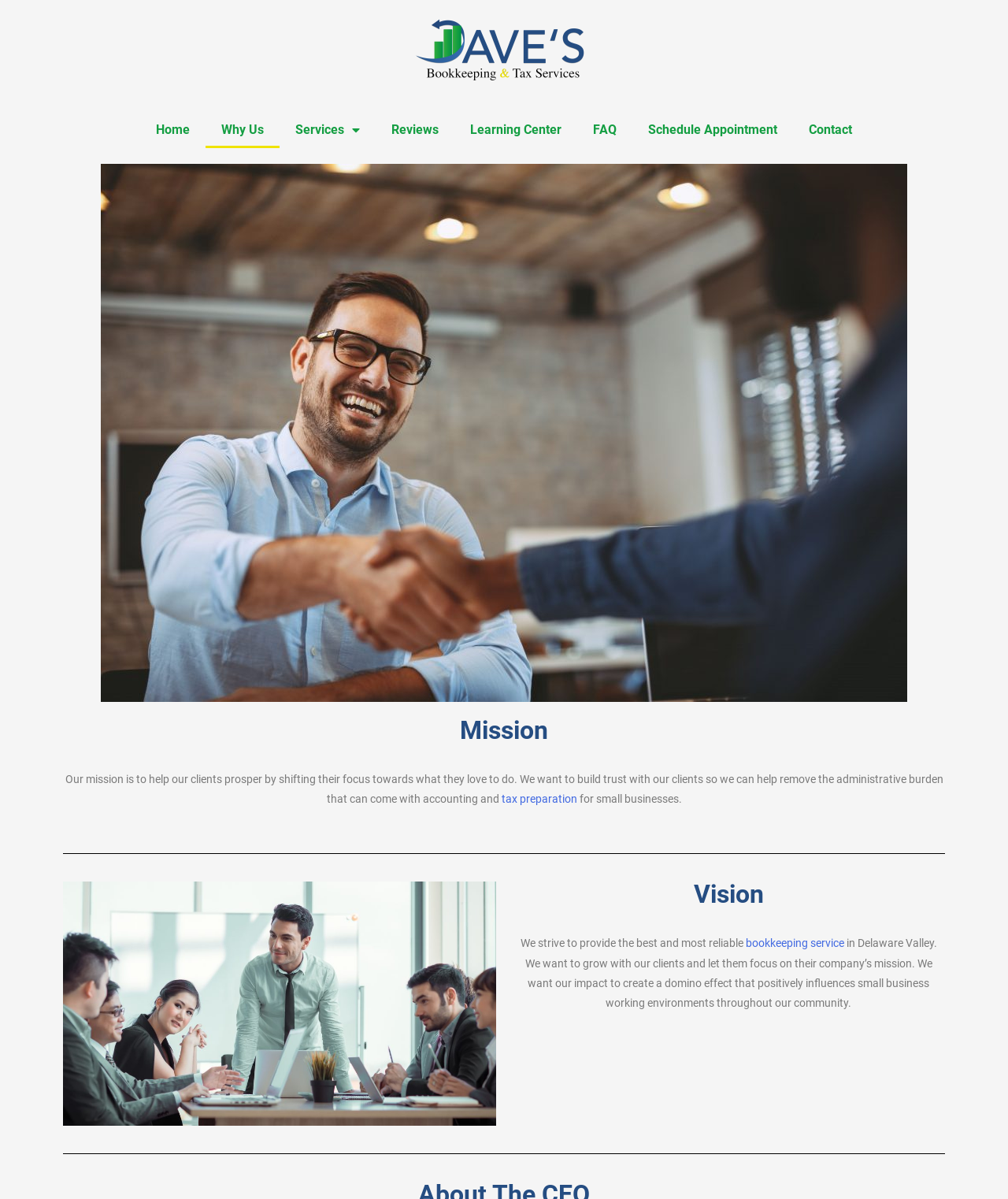Refer to the image and provide a thorough answer to this question:
What is the company's mission?

Based on the webpage, the company's mission is to help their clients prosper by shifting their focus towards what they love to do, which is mentioned in the static text element with the bounding box coordinates [0.064, 0.645, 0.936, 0.672].